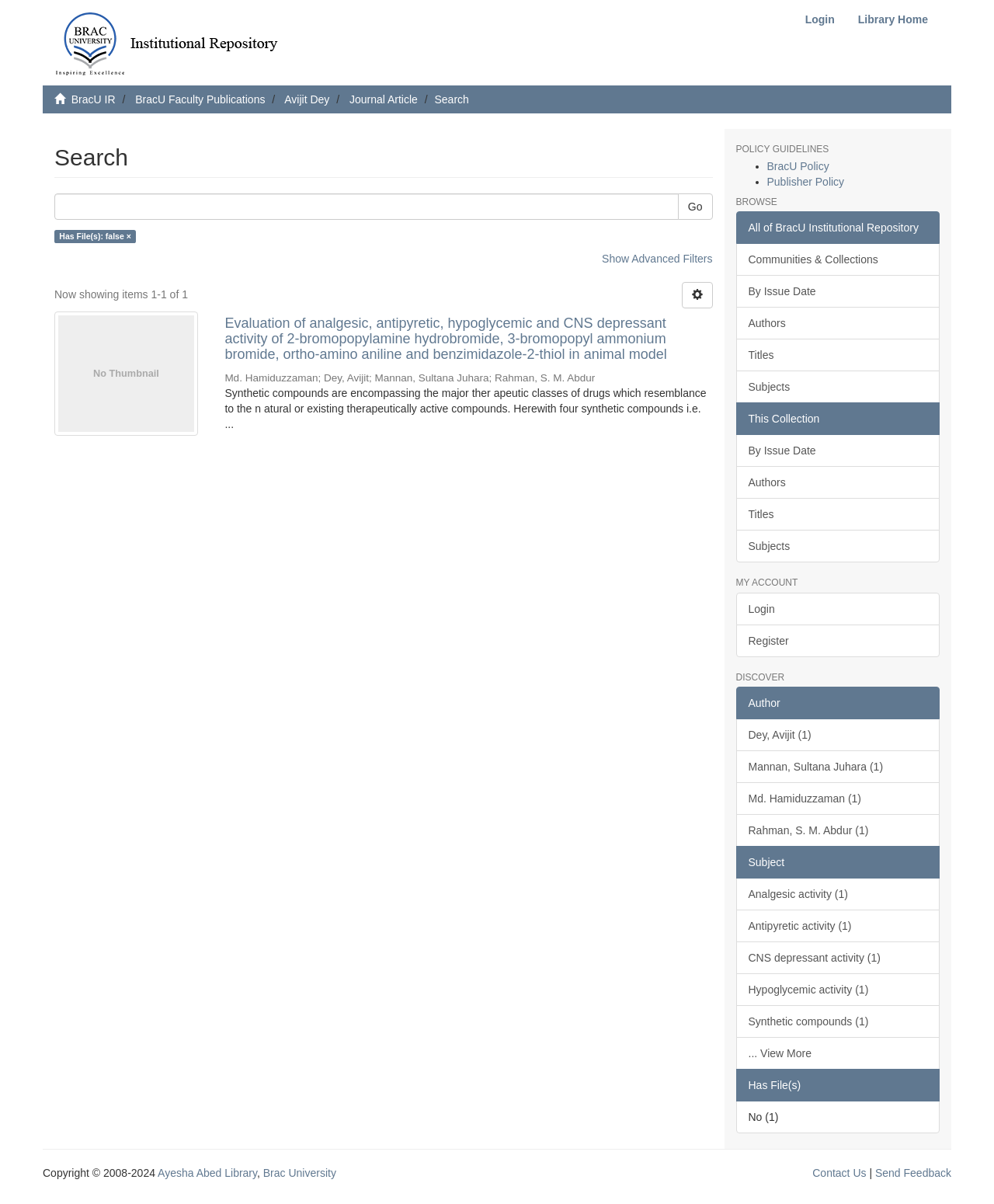Pinpoint the bounding box coordinates of the element that must be clicked to accomplish the following instruction: "Contact Us". The coordinates should be in the format of four float numbers between 0 and 1, i.e., [left, top, right, bottom].

[0.817, 0.969, 0.871, 0.979]